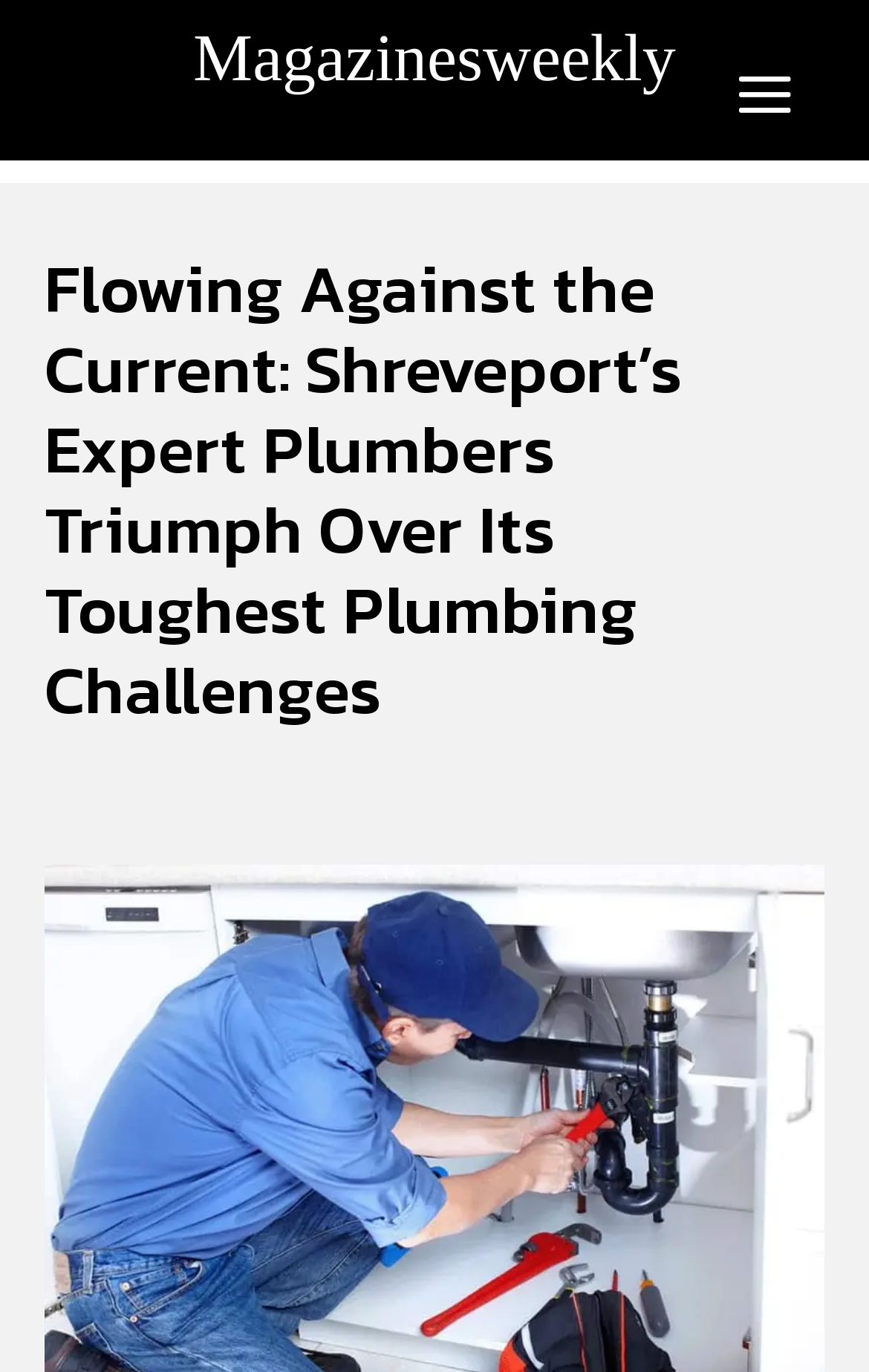Using the description "Ideas to improve your garden", locate and provide the bounding box of the UI element.

[0.076, 0.459, 0.527, 0.484]